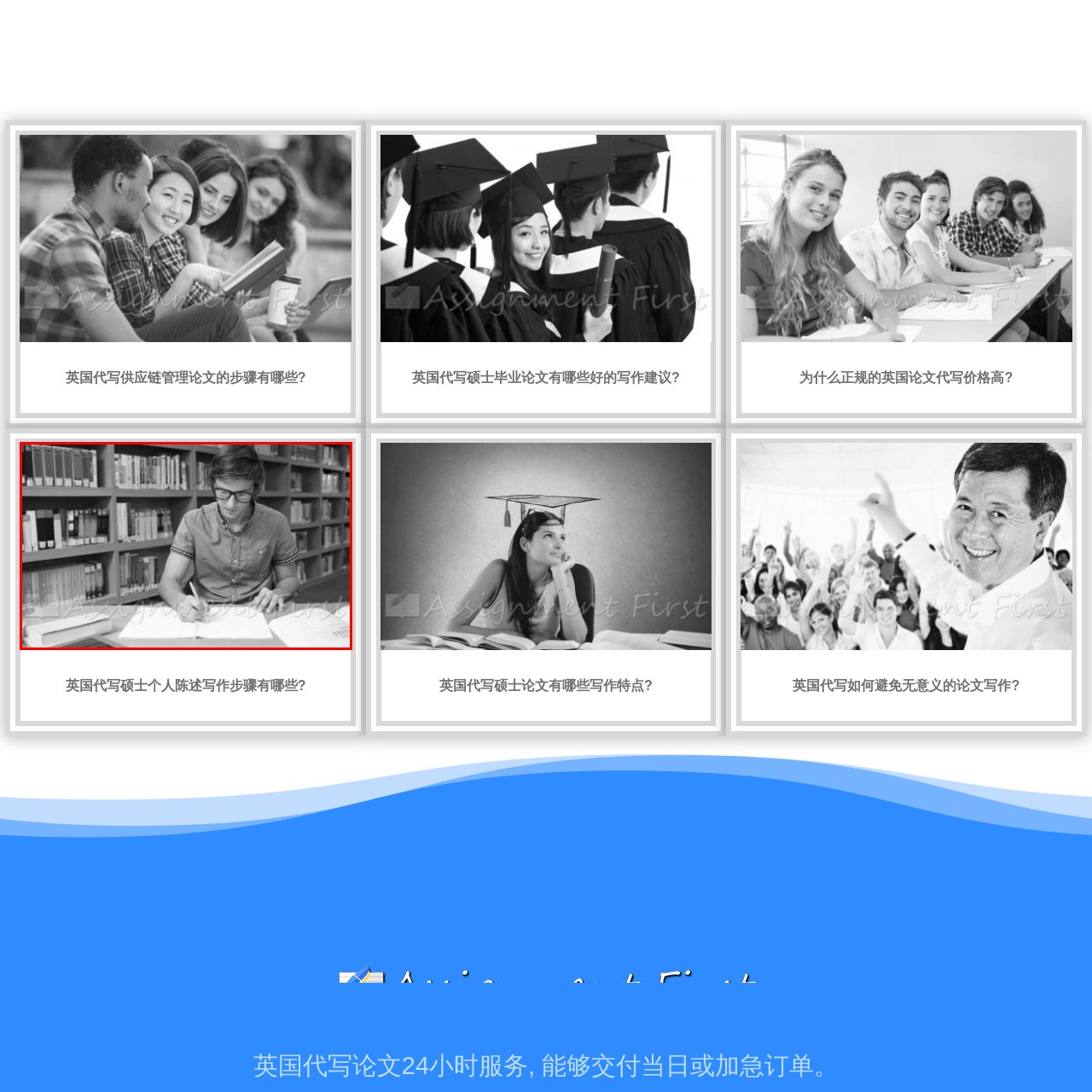Pay attention to the area highlighted by the red boundary and answer the question with a single word or short phrase: 
What is the purpose of the image?

Illustrating student life